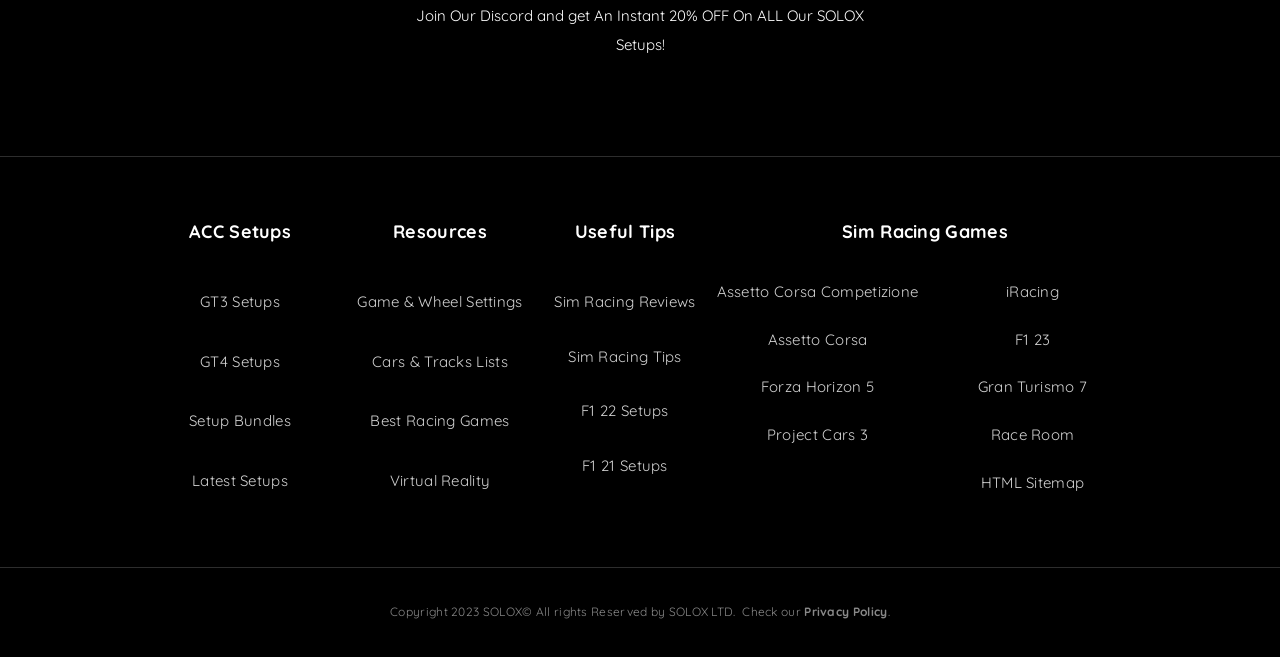Calculate the bounding box coordinates for the UI element based on the following description: "Cars & Tracks Lists". Ensure the coordinates are four float numbers between 0 and 1, i.e., [left, top, right, bottom].

[0.266, 0.528, 0.422, 0.573]